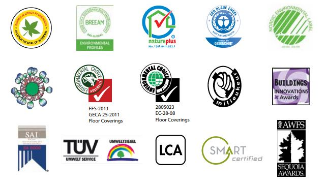Provide an in-depth description of the image.

The image showcases a diverse array of certification and award logos related to environmental sustainability, health standards, and product quality. Prominent among these logos are certifications such as OEKO-TEX® STANDARD 100, which underscores the commitment to testing textiles for harmful substances, and other sustainability certifications like LCA (Life Cycle Assessment) that evaluates environmental impacts throughout a product's lifecycle. 

Additional logos represent various standards and recognitions, including eco-labels and quality assurance markers that indicate compliance with recognized safety and environmental standards in manufacturing processes. This visual collage signifies the importance of environmental stewardship in product development, emphasizing a commitment to sustainability and safety in materials used, particularly in industries like textiles and flooring. These certifications not only reassure consumers of the integrity and eco-friendliness of the products but also highlight the manufacturers' dedication to responsible practices.